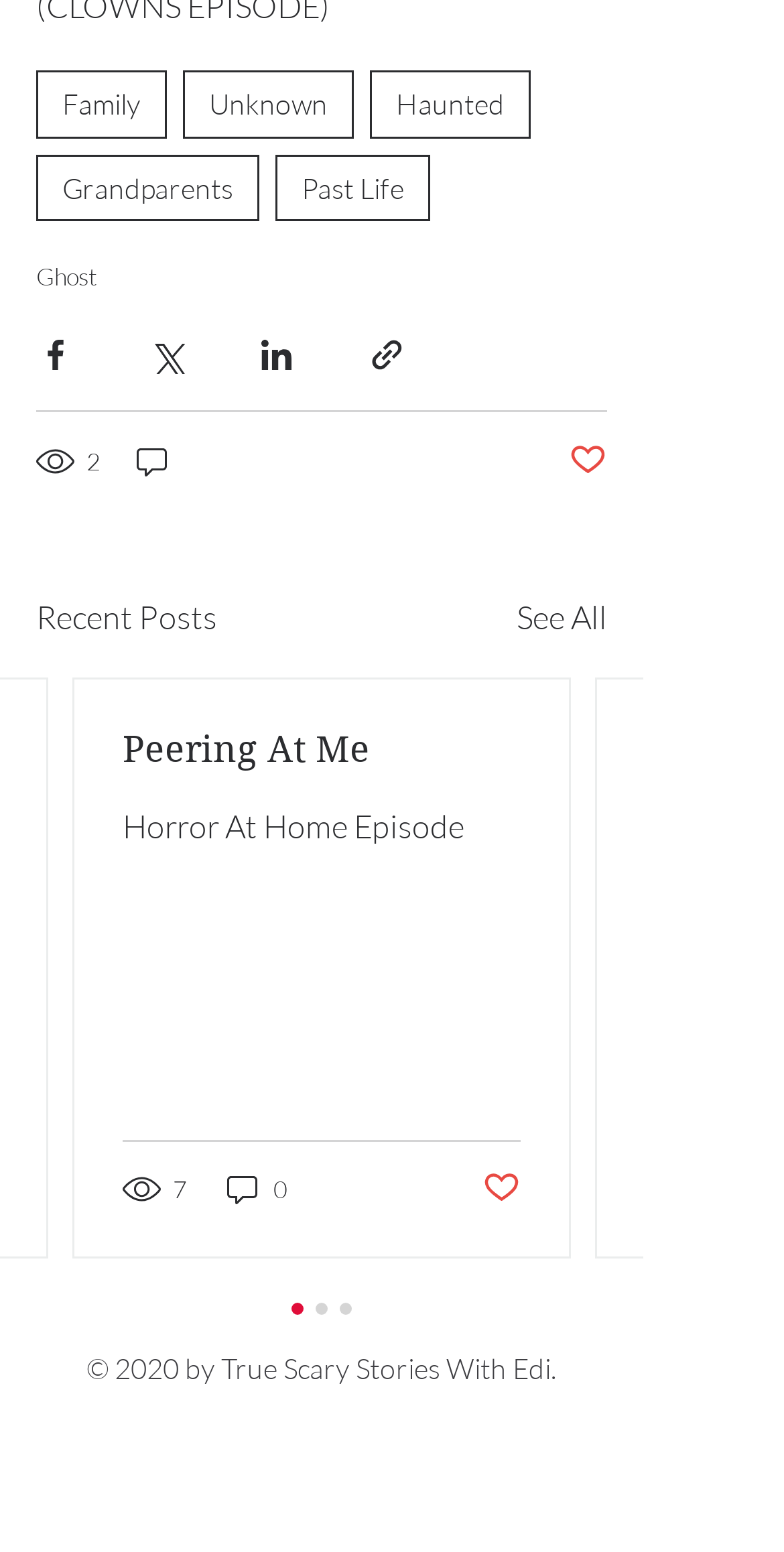Indicate the bounding box coordinates of the element that must be clicked to execute the instruction: "View the 'Peering At Me' post". The coordinates should be given as four float numbers between 0 and 1, i.e., [left, top, right, bottom].

[0.156, 0.469, 0.664, 0.497]